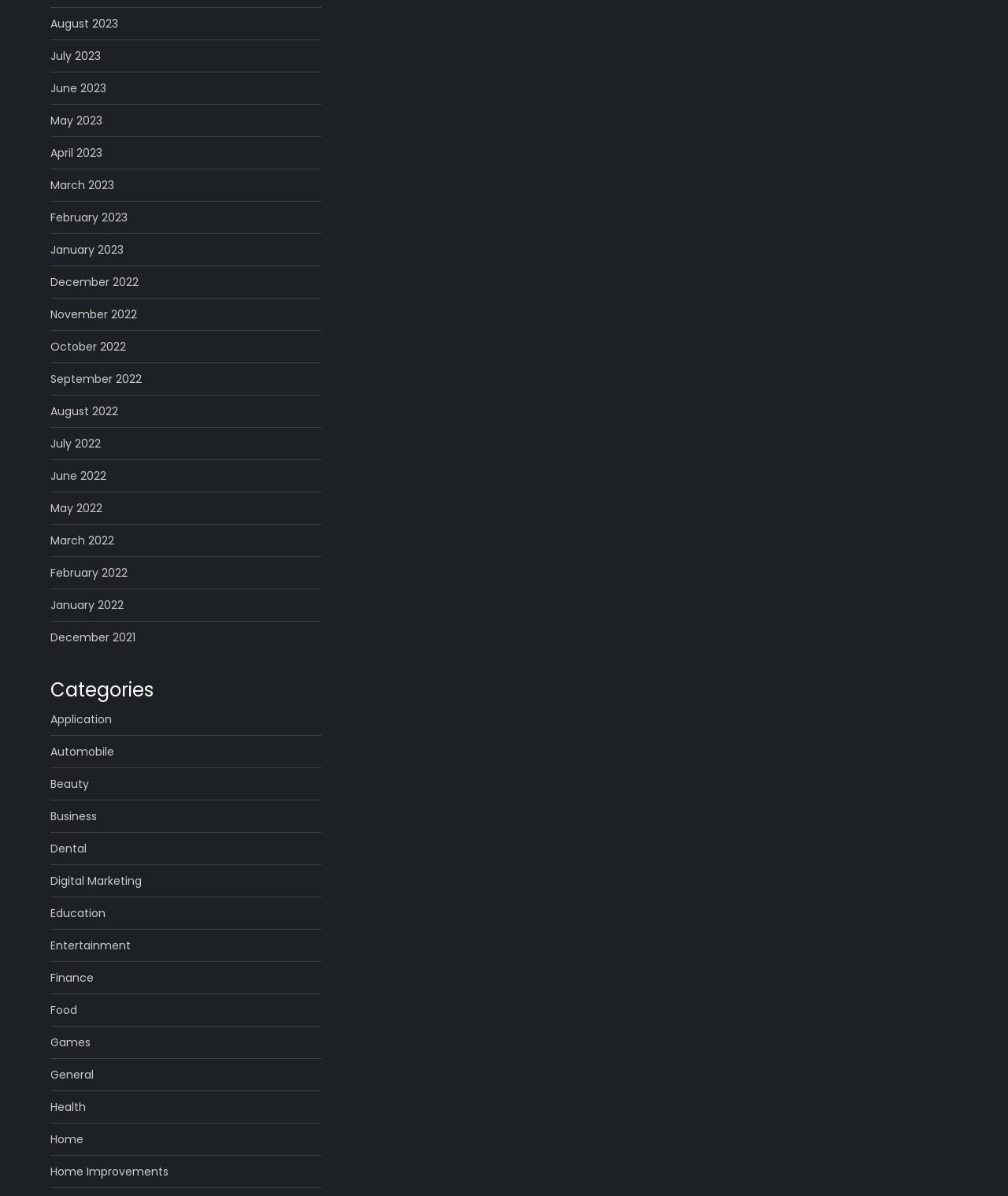Answer the question below with a single word or a brief phrase: 
Are the categories listed in alphabetical order?

Yes